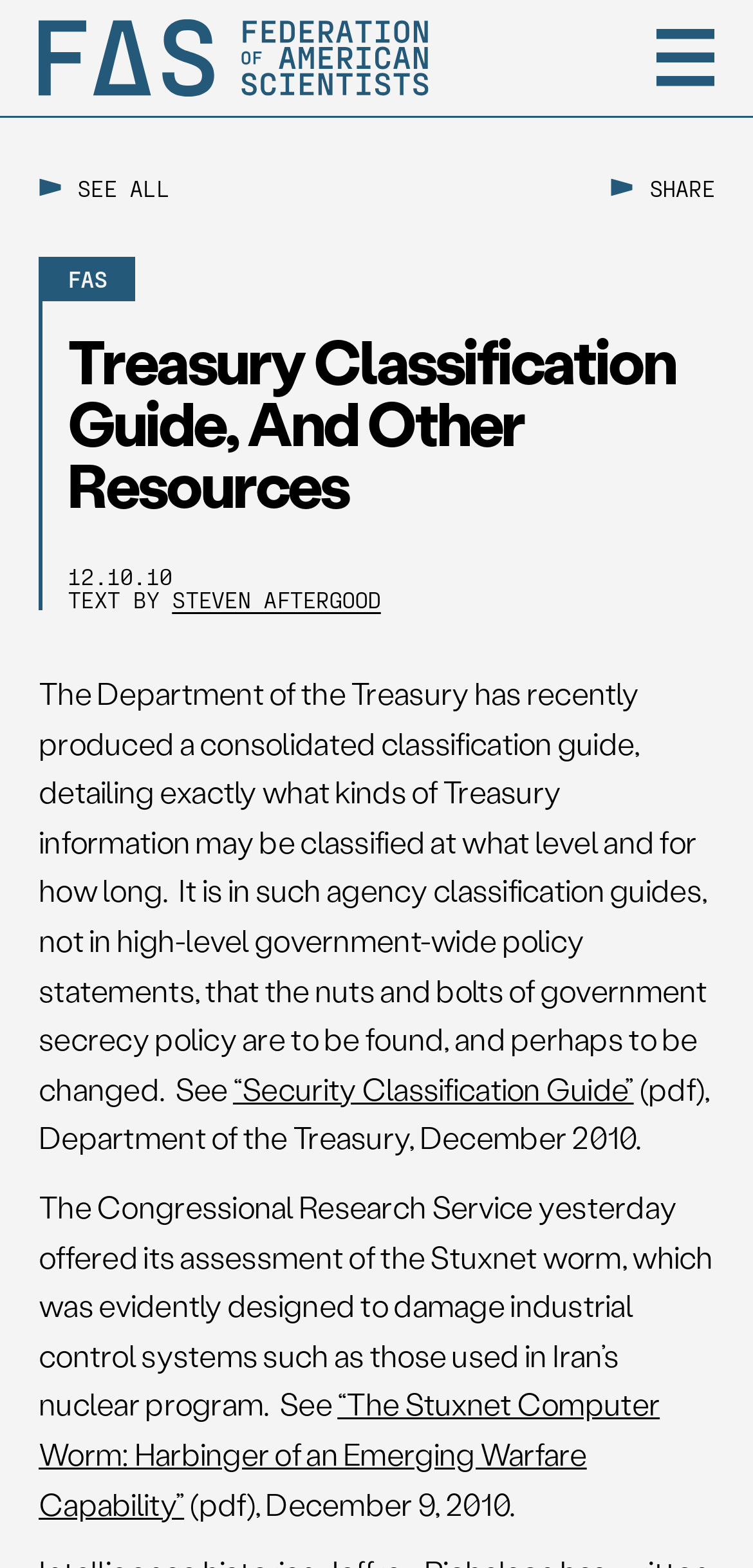What is the name of the organization?
Answer the question with a thorough and detailed explanation.

I determined the answer by looking at the link element with the text 'Federation of American Scientists' at the top of the webpage, which suggests that it is the name of the organization.